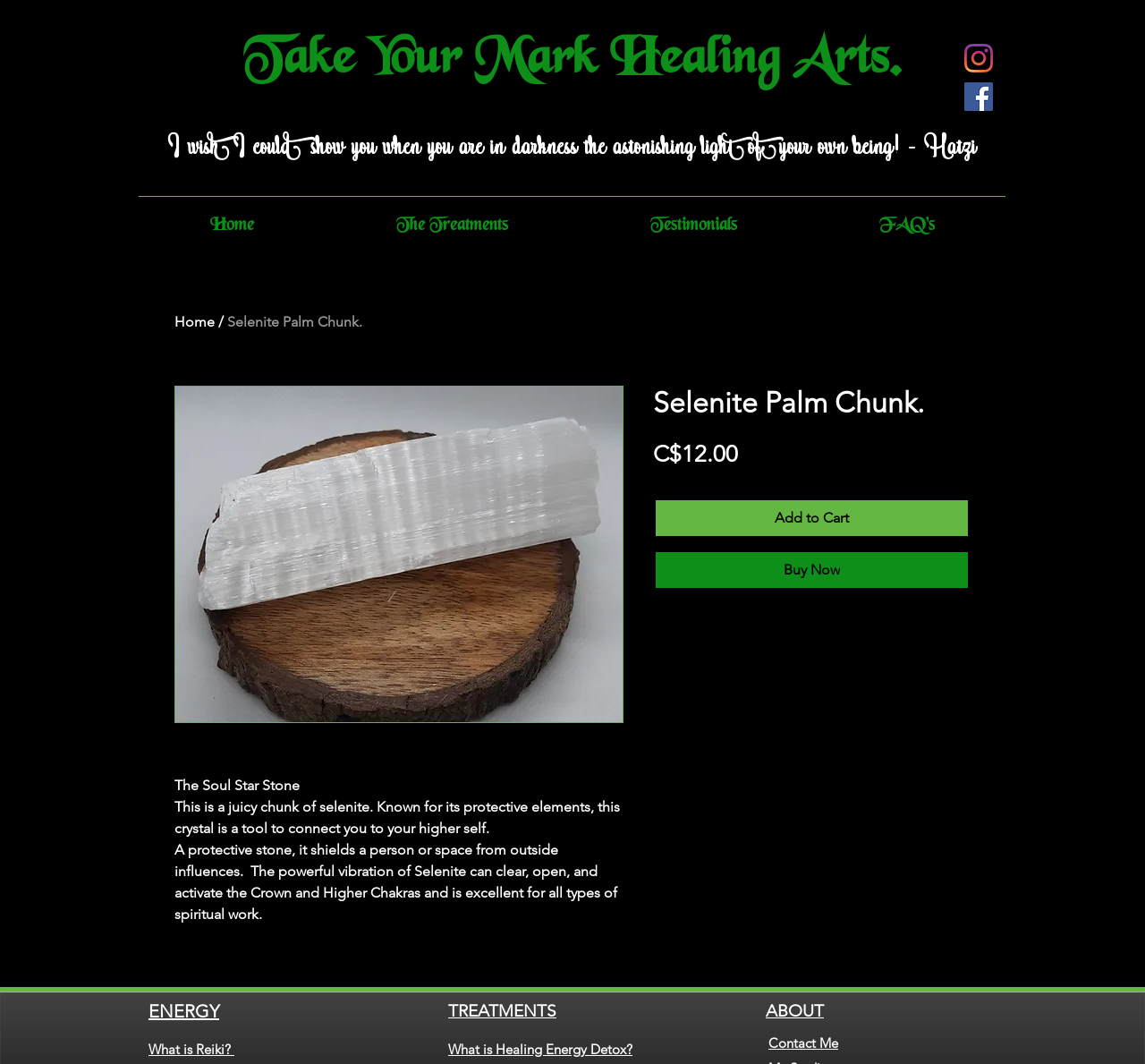Explain the features and main sections of the webpage comprehensively.

This webpage is about a product called Selenite Palm Chunk, a type of crystal known for its protective elements. At the top of the page, there is a heading that reads "Take Your Mark Healing Arts" and a social bar with links to Instagram and Facebook, represented by their respective icons. Below this, there is a quote from Hatzi about the light of one's own being.

The main content of the page is divided into two sections. On the left, there is a navigation menu with links to Home, The Treatments, Testimonials, and FAQ's. On the right, there is an article about the Selenite Palm Chunk, which includes a large image of the product. The article starts with a heading that reads "Selenite Palm Chunk" and a brief description of the product, followed by its price, $12.00. There are two buttons, "Add to Cart" and "Buy Now", below the price.

Below the article, there are three columns of headings, each with a different topic. The left column has headings related to energy, including "ENERGY" and "What is Reiki?". The middle column has headings related to treatments, including "TREATMENTS" and "What is Healing Energy Detox?". The right column has headings related to about and contact information, including "ABOUT" and "Contact Me". Each of these headings has a corresponding link below it.